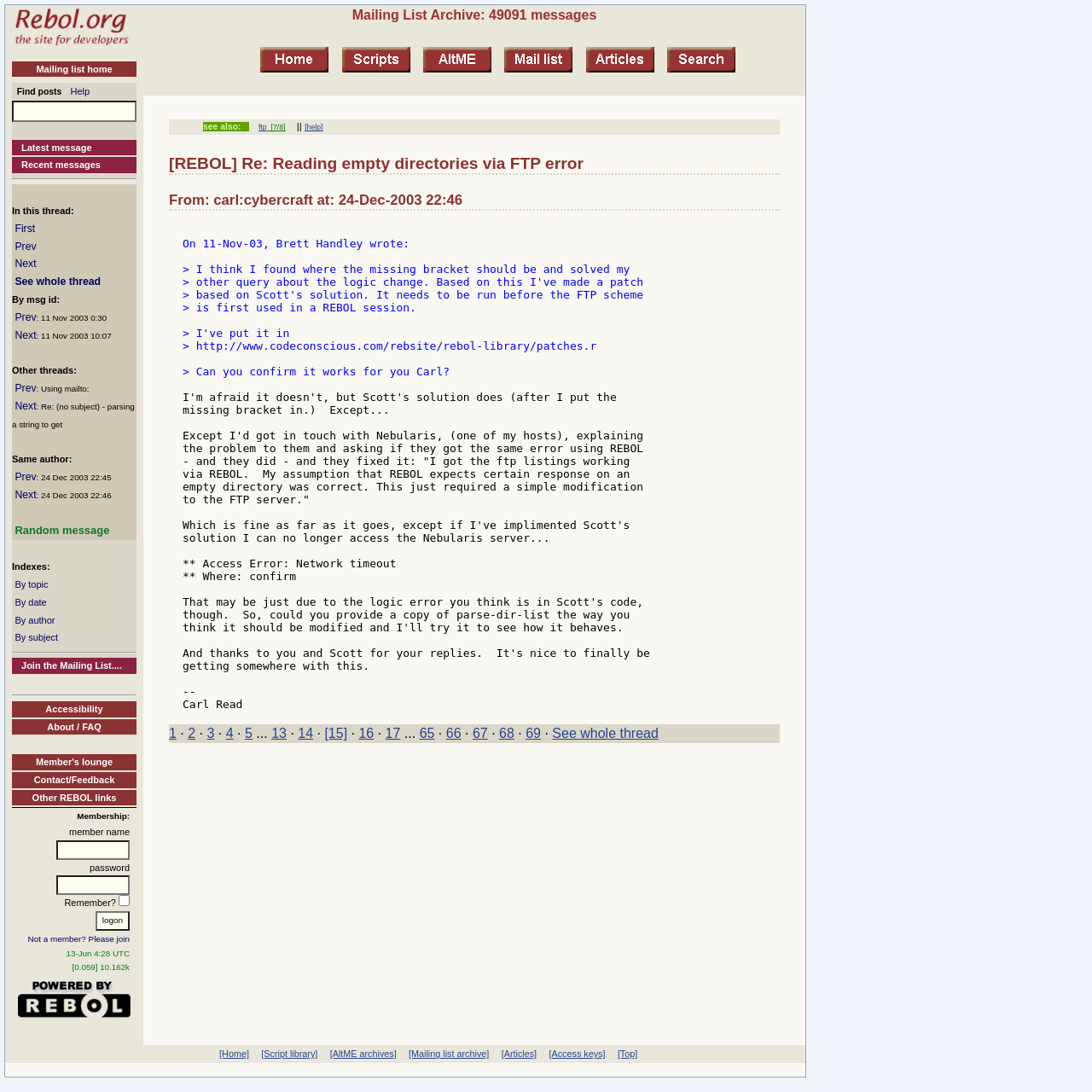Determine the bounding box coordinates of the region I should click to achieve the following instruction: "Join the mailing list". Ensure the bounding box coordinates are four float numbers between 0 and 1, i.e., [left, top, right, bottom].

[0.025, 0.855, 0.119, 0.864]